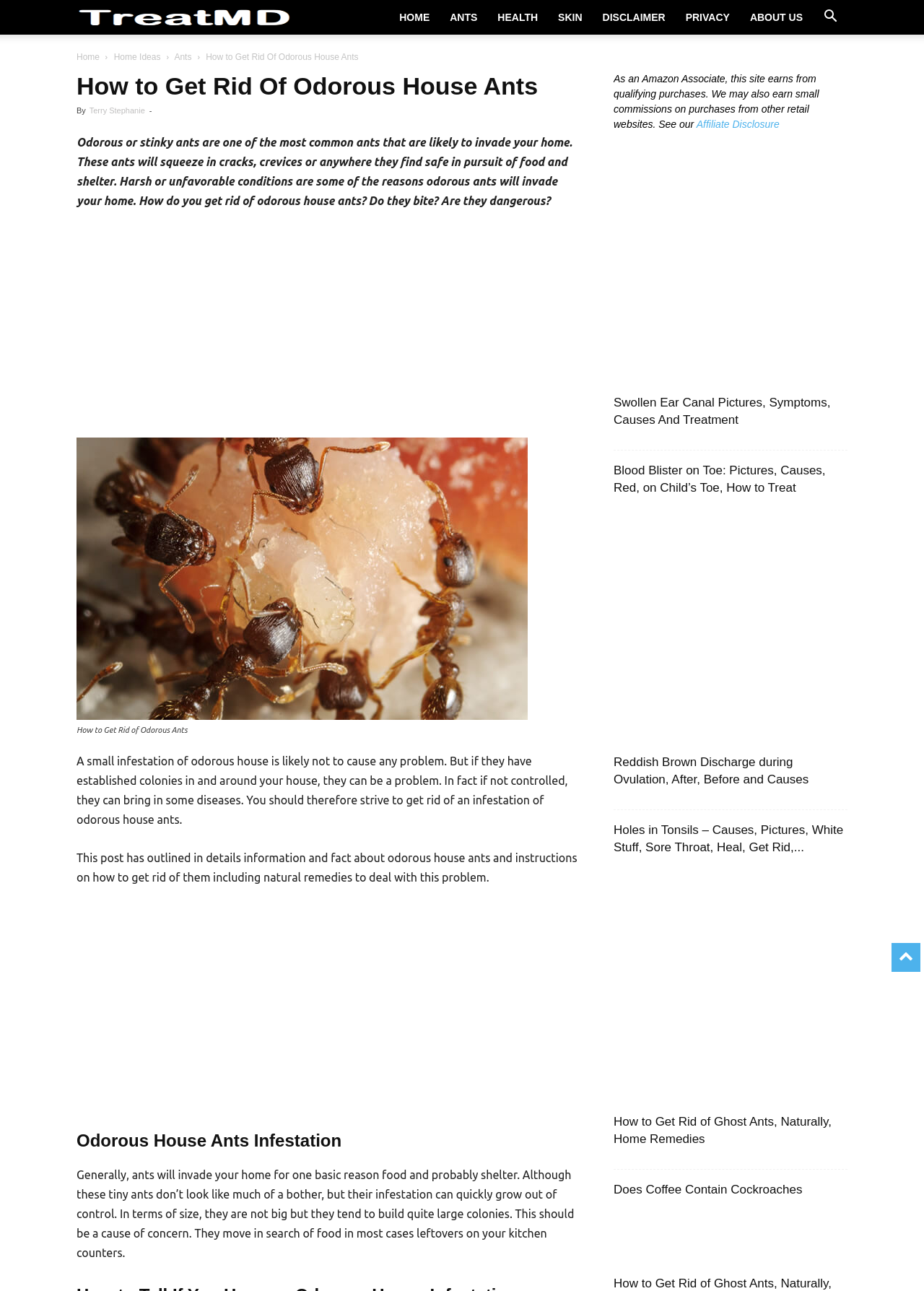Refer to the element description Does Coffee Contain Cockroaches and identify the corresponding bounding box in the screenshot. Format the coordinates as (top-left x, top-left y, bottom-right x, bottom-right y) with values in the range of 0 to 1.

[0.664, 0.604, 0.868, 0.615]